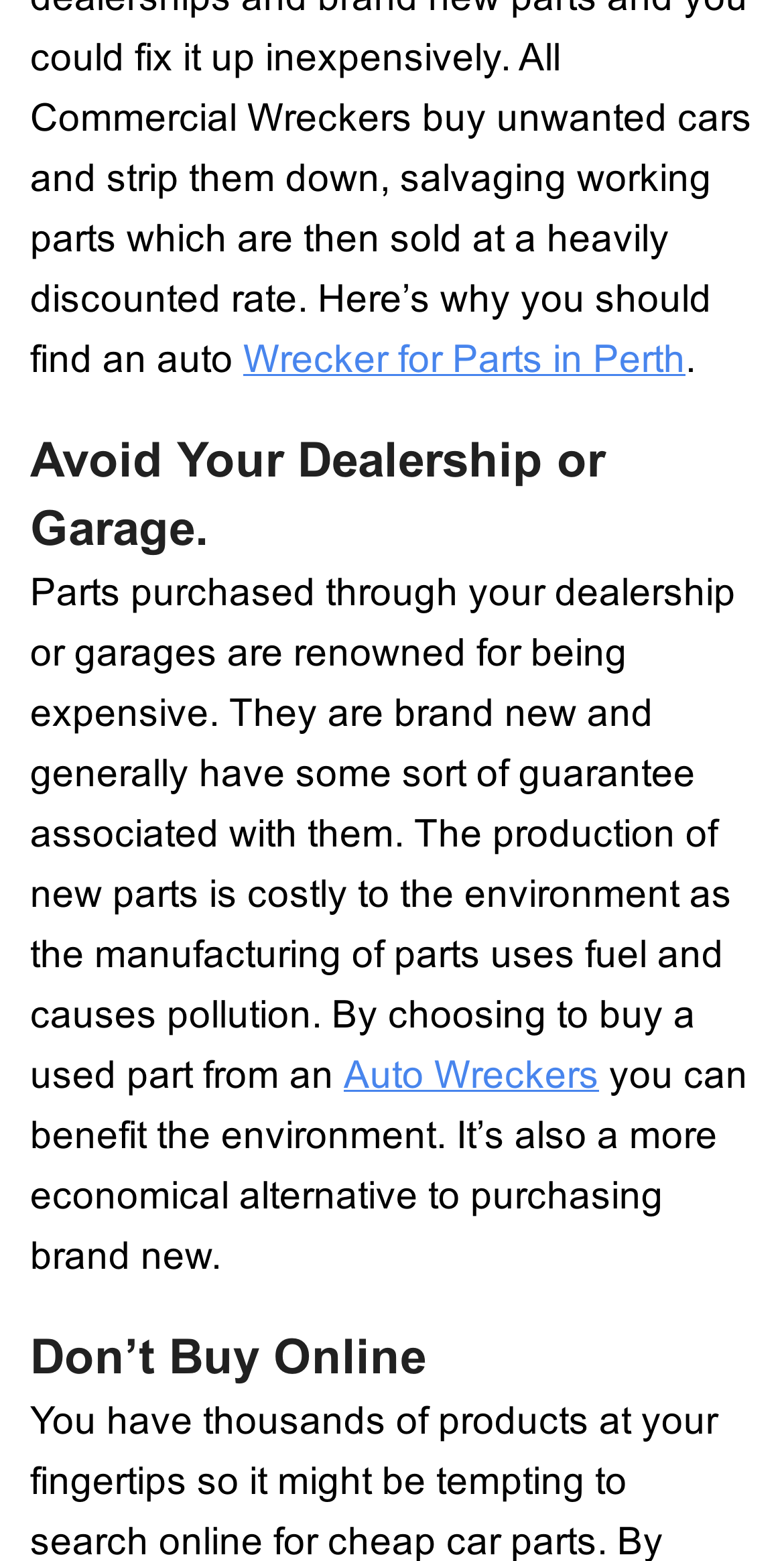Provide the bounding box coordinates of the HTML element described as: "Wrecker for Parts in Perth". The bounding box coordinates should be four float numbers between 0 and 1, i.e., [left, top, right, bottom].

[0.31, 0.211, 0.874, 0.25]